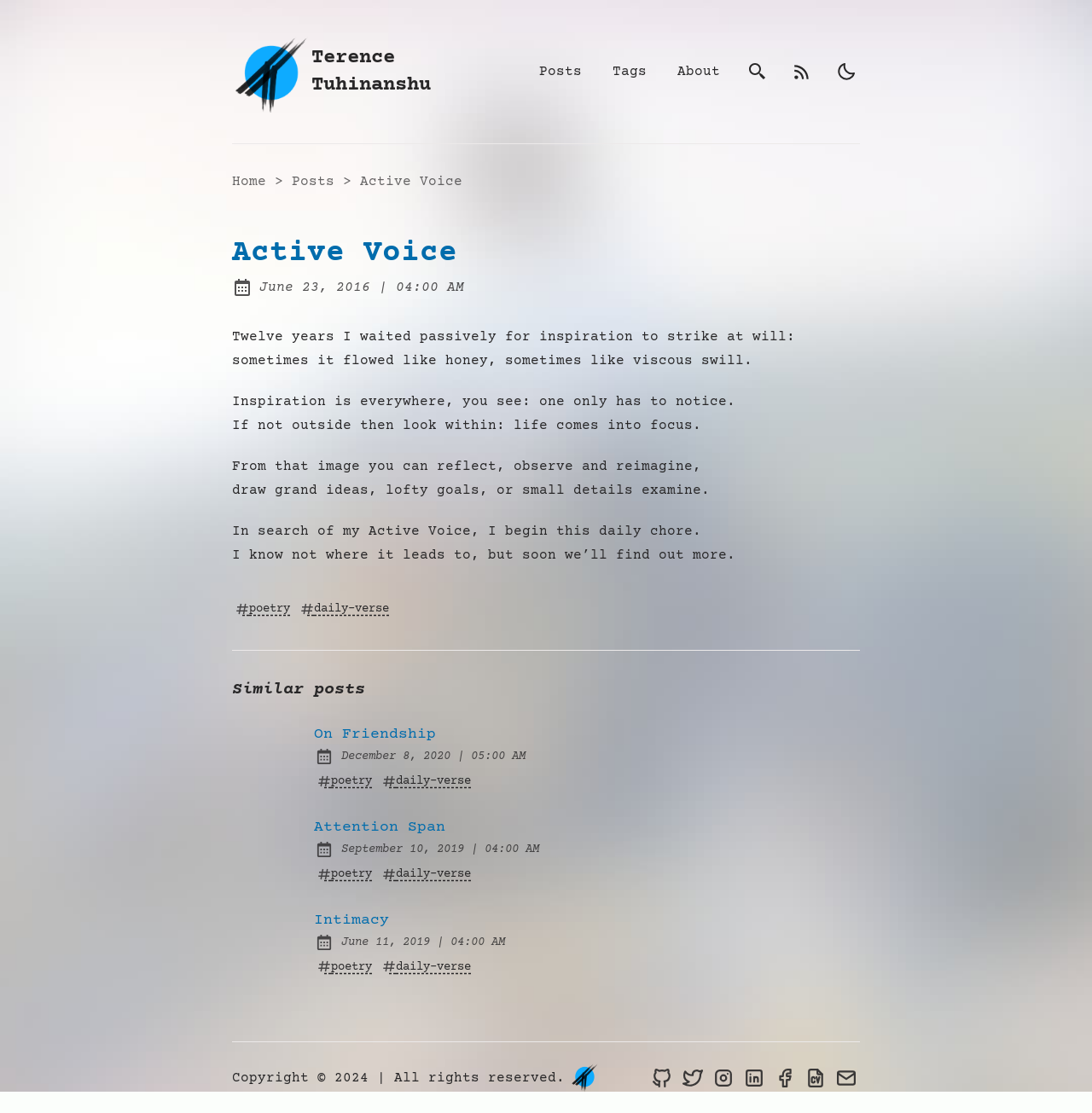Specify the bounding box coordinates of the area to click in order to execute this command: 'view similar posts'. The coordinates should consist of four float numbers ranging from 0 to 1, and should be formatted as [left, top, right, bottom].

[0.212, 0.609, 0.788, 0.631]